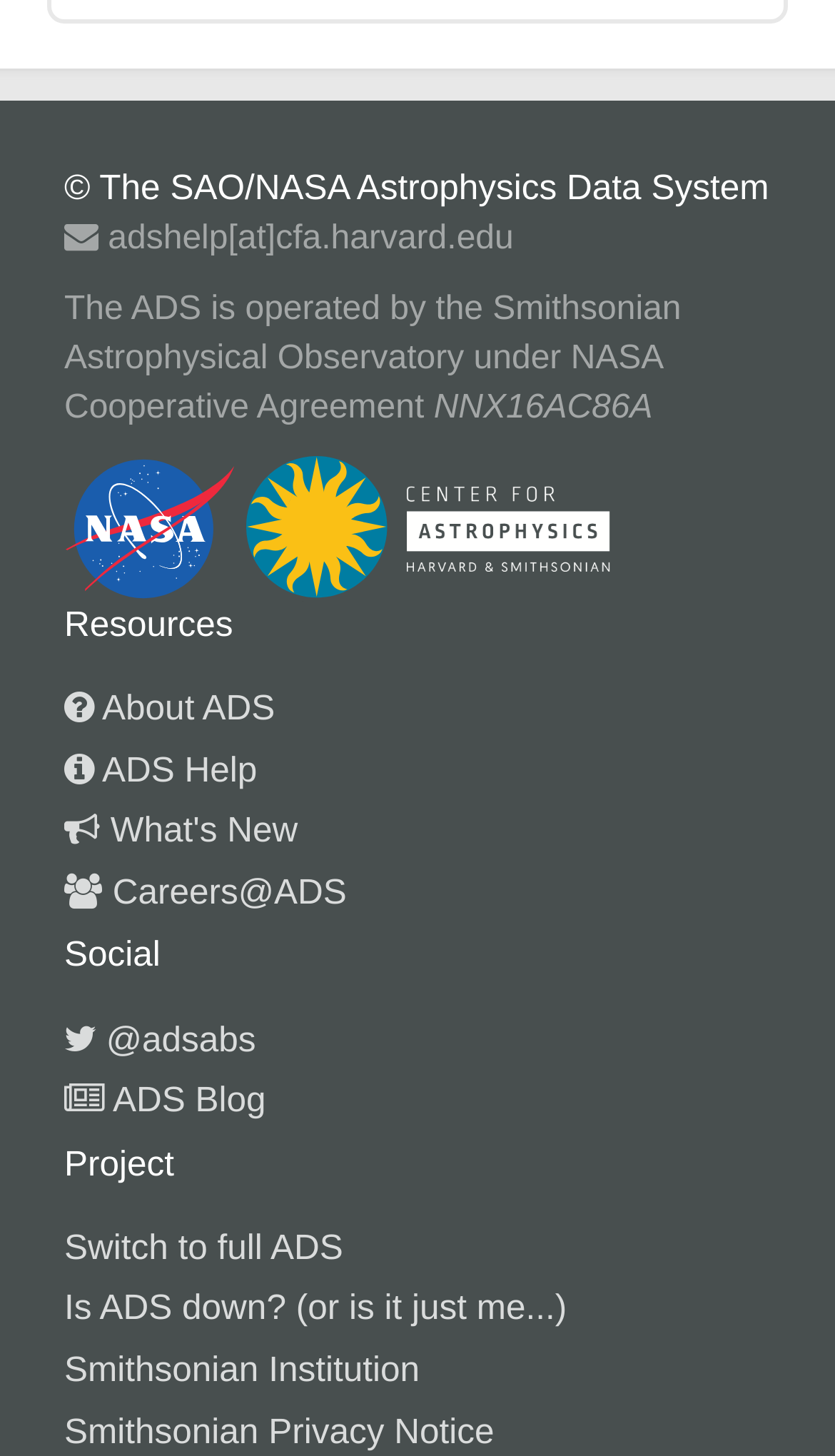Respond with a single word or phrase to the following question: How many social media links are available?

2